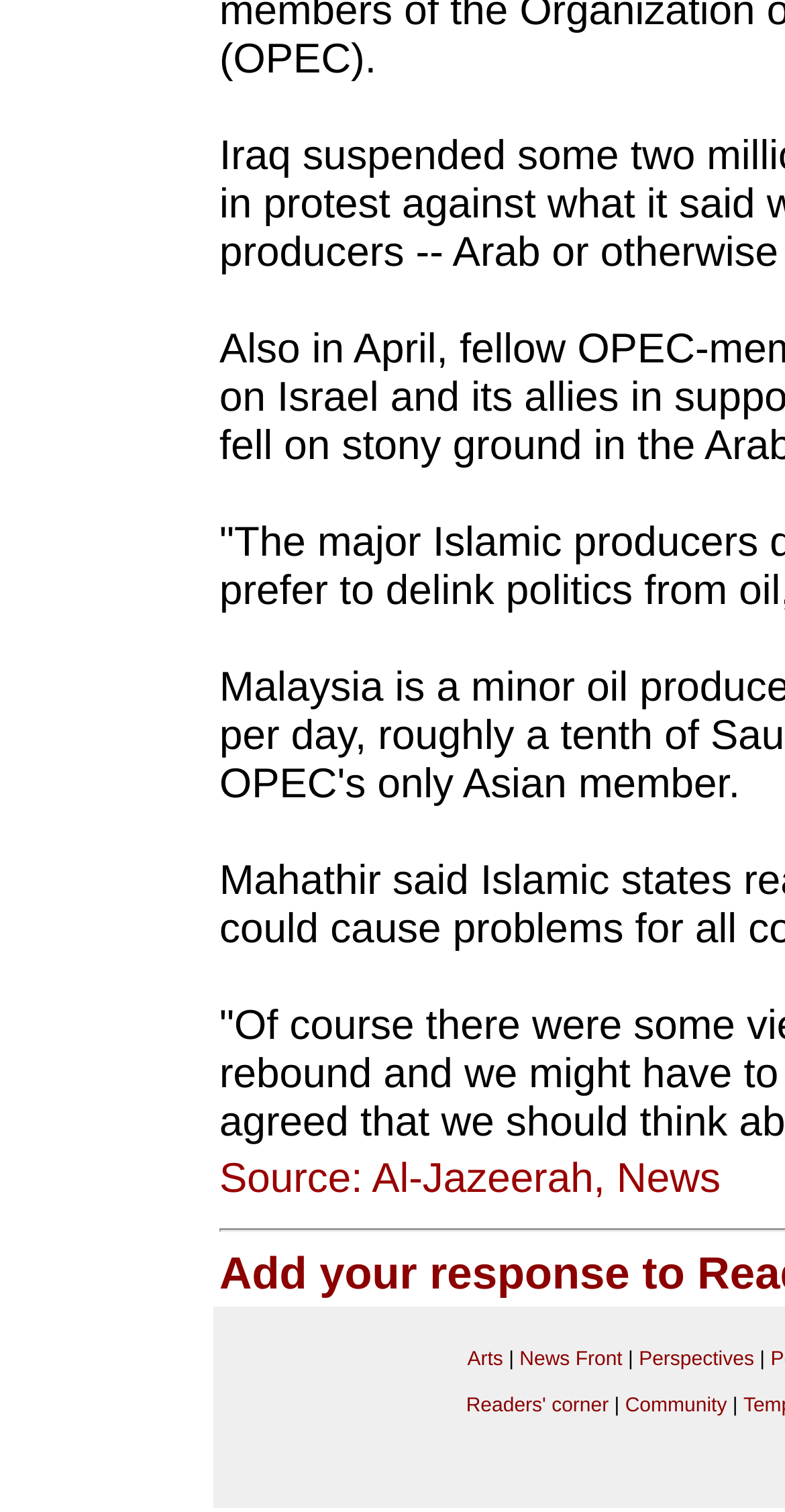Please respond to the question using a single word or phrase:
How many links are present in total?

5